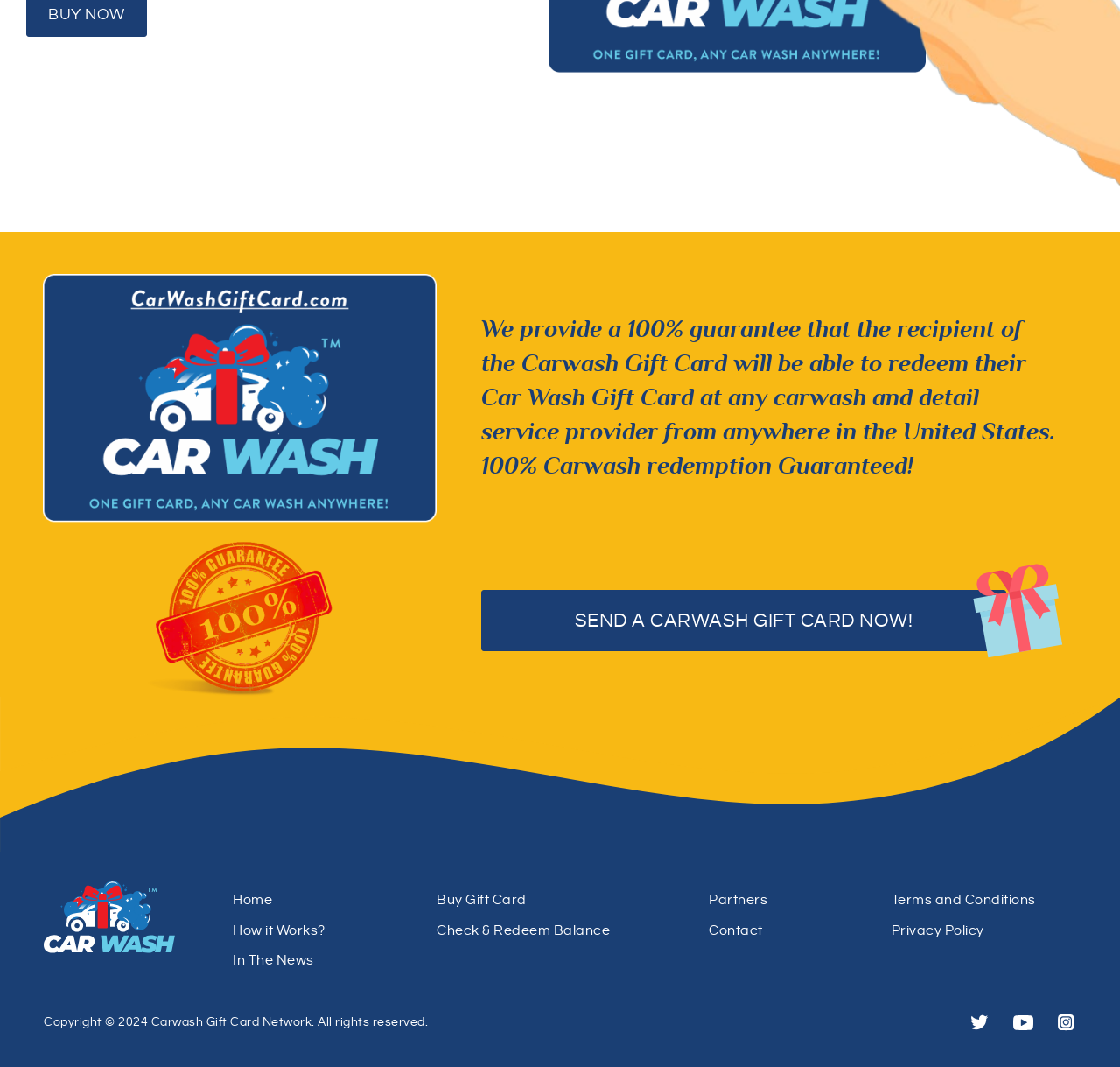Find and specify the bounding box coordinates that correspond to the clickable region for the instruction: "Learn how it works".

[0.208, 0.864, 0.29, 0.88]